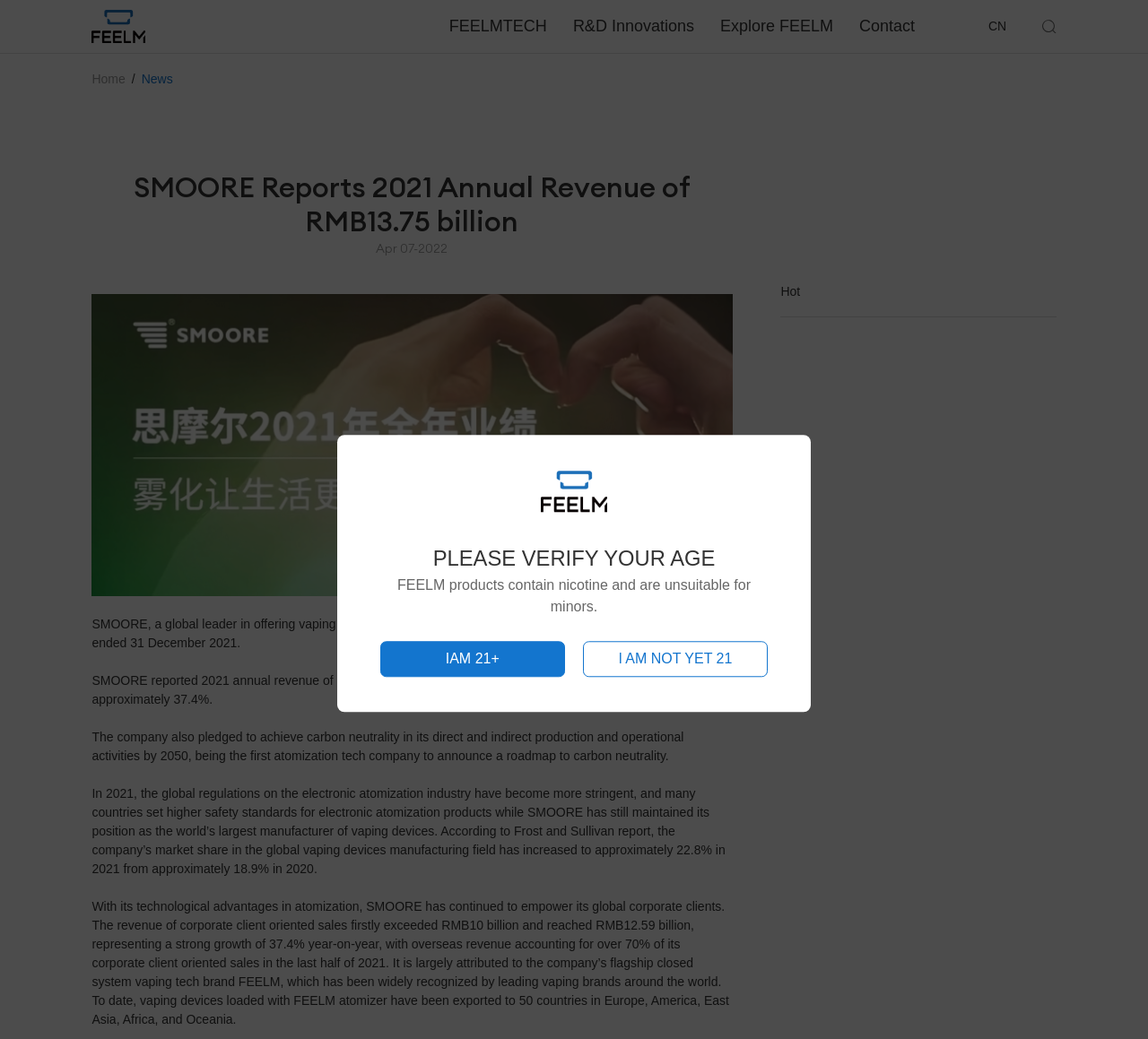Please determine and provide the text content of the webpage's heading.

SMOORE Reports 2021 Annual Revenue of RMB13.75 billion